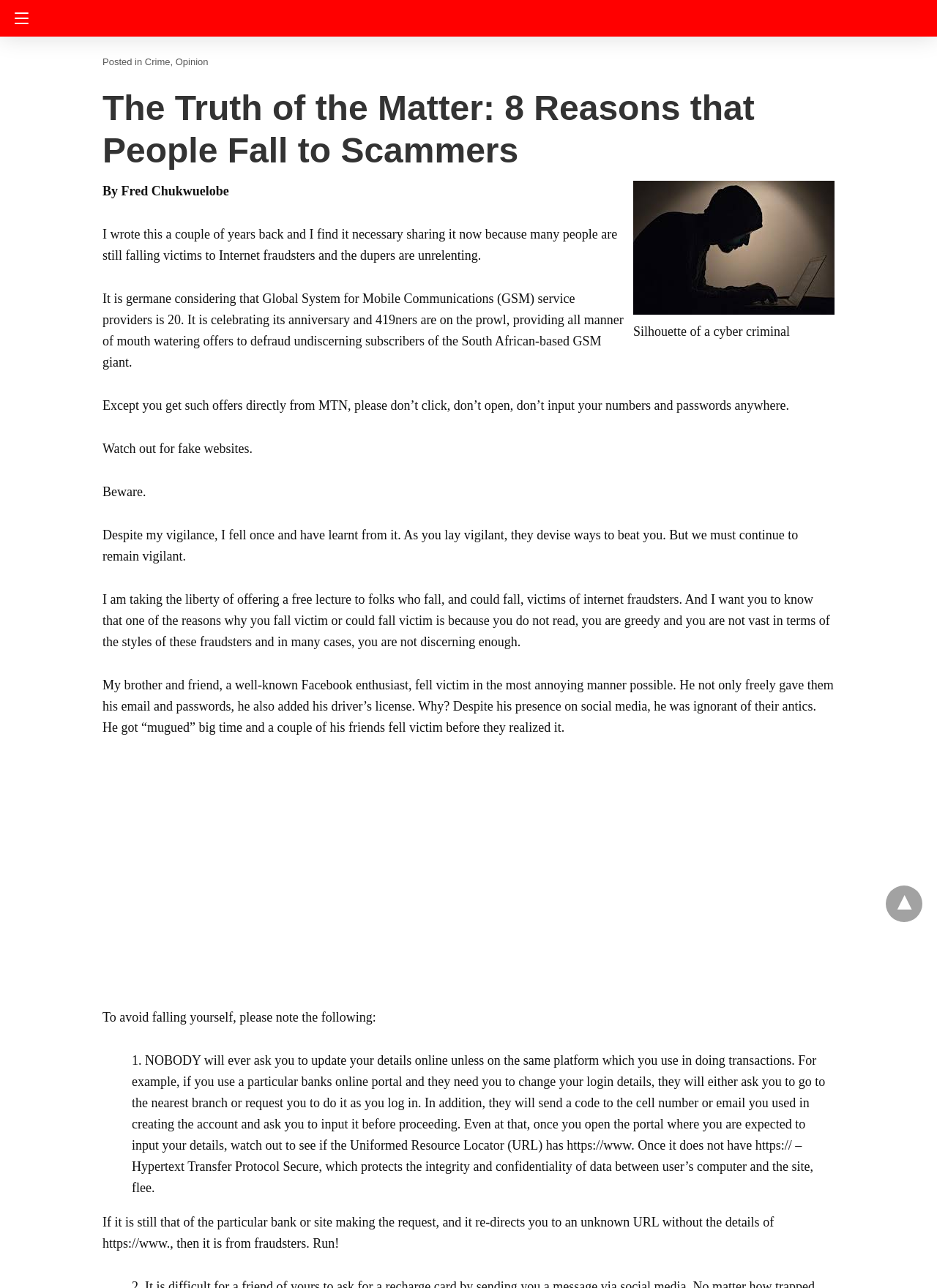What is the main topic of the article?
Please provide a single word or phrase answer based on the image.

Scammers and internet fraud